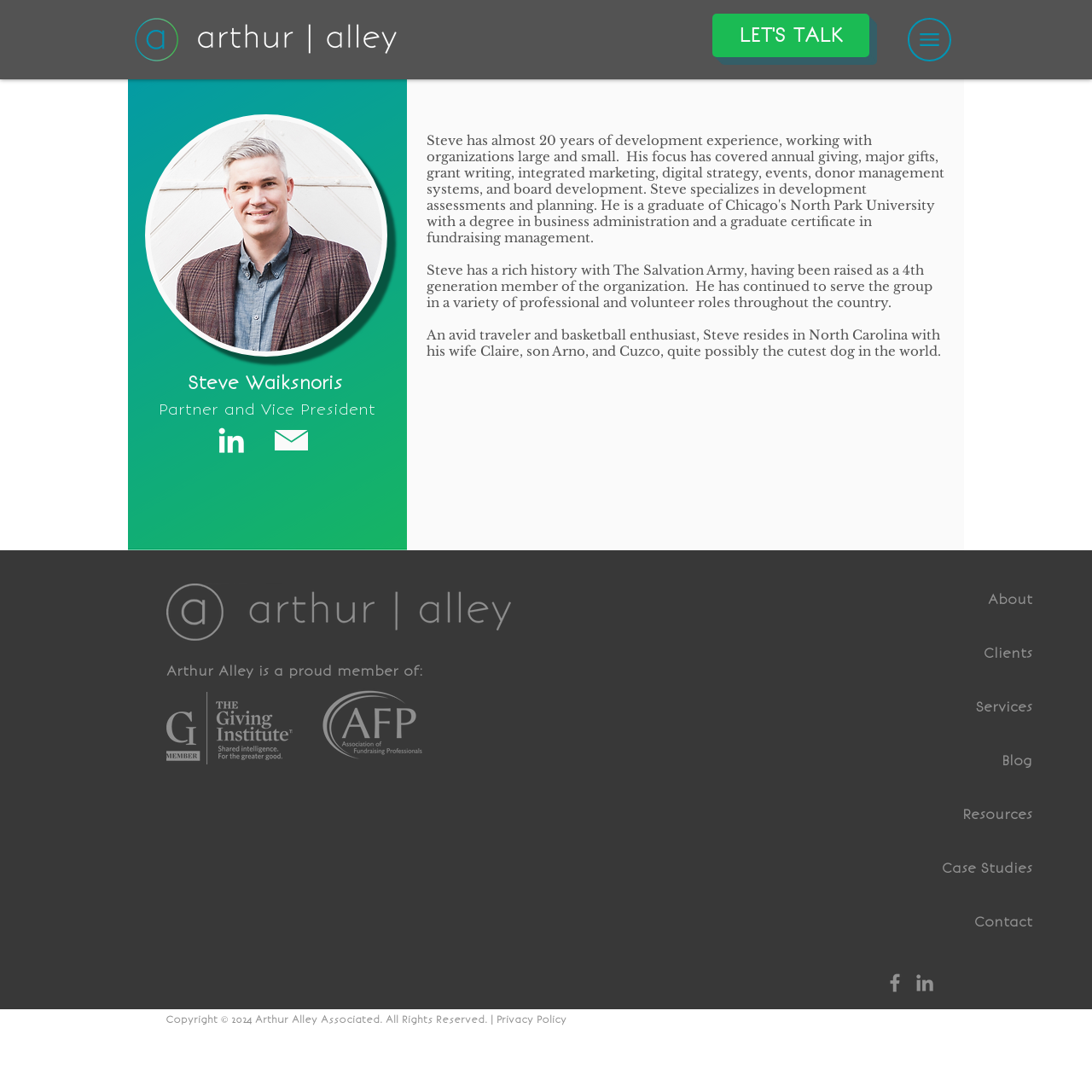Based on the element description Privacy Policy, identify the bounding box coordinates for the UI element. The coordinates should be in the format (top-left x, top-left y, bottom-right x, bottom-right y) and within the 0 to 1 range.

[0.455, 0.928, 0.519, 0.939]